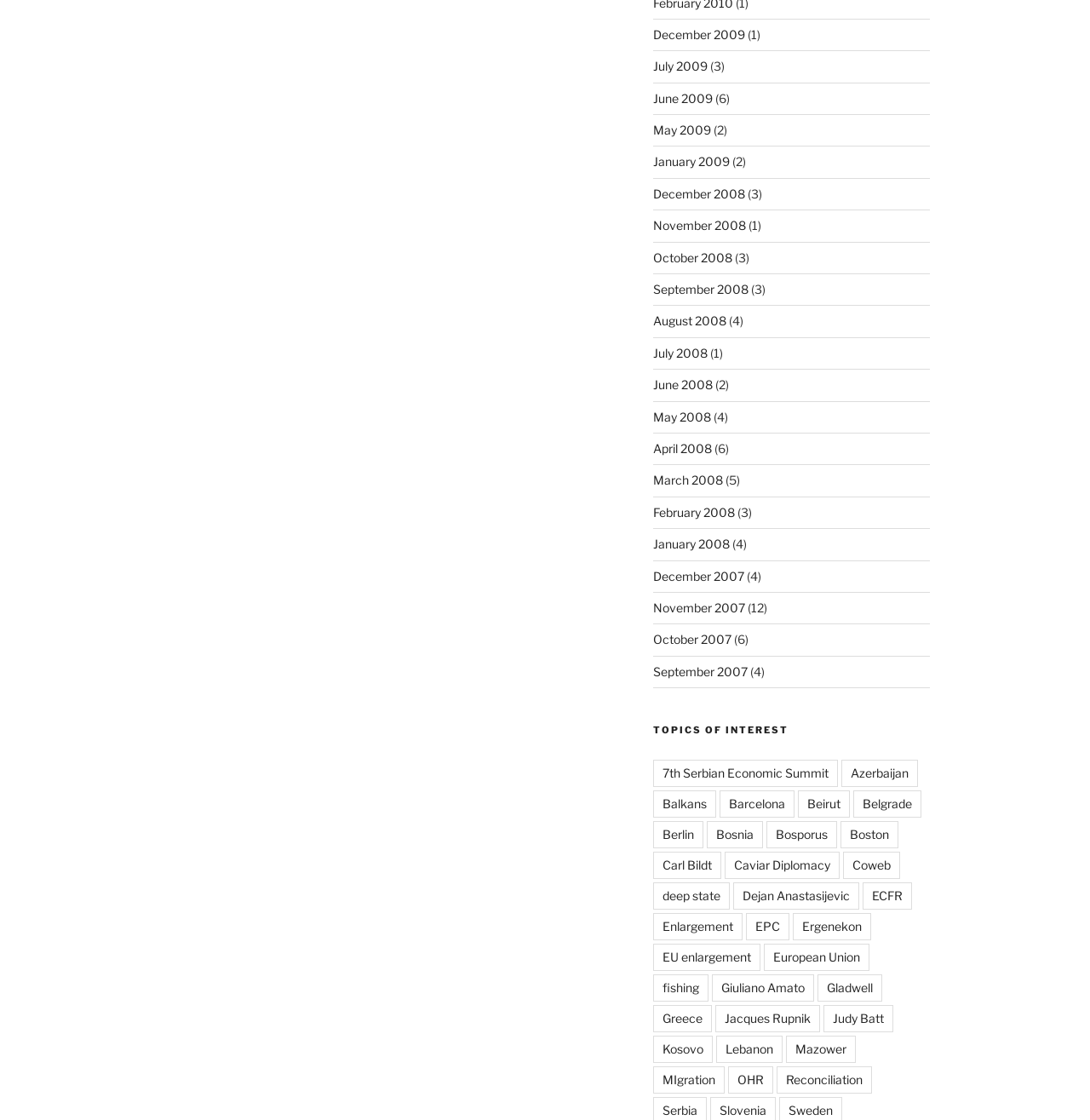Pinpoint the bounding box coordinates of the clickable element to carry out the following instruction: "Read about Reconciliation."

[0.712, 0.952, 0.8, 0.976]